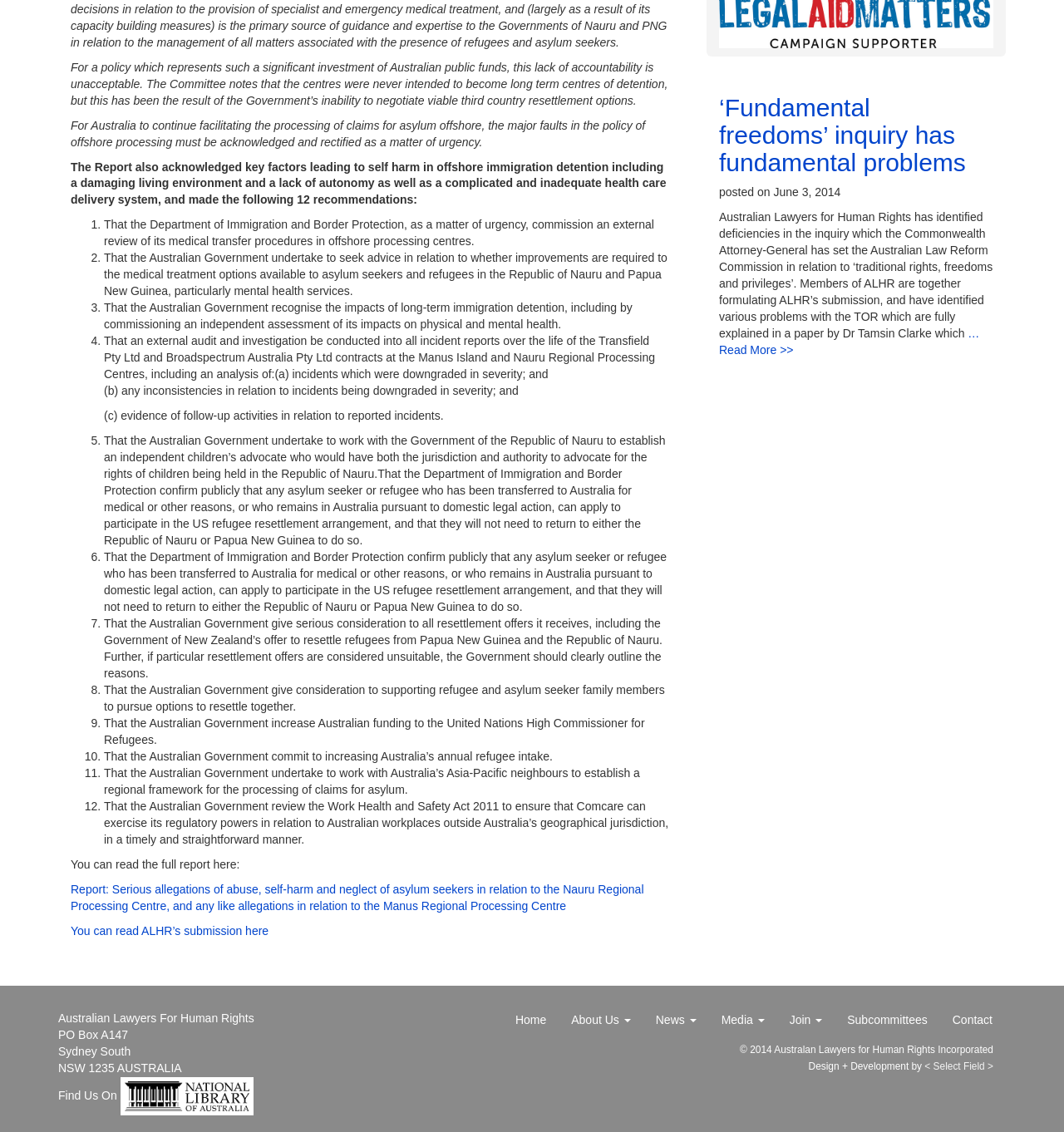From the webpage screenshot, identify the region described by Playlist. Provide the bounding box coordinates as (top-left x, top-left y, bottom-right x, bottom-right y), with each value being a floating point number between 0 and 1.

None